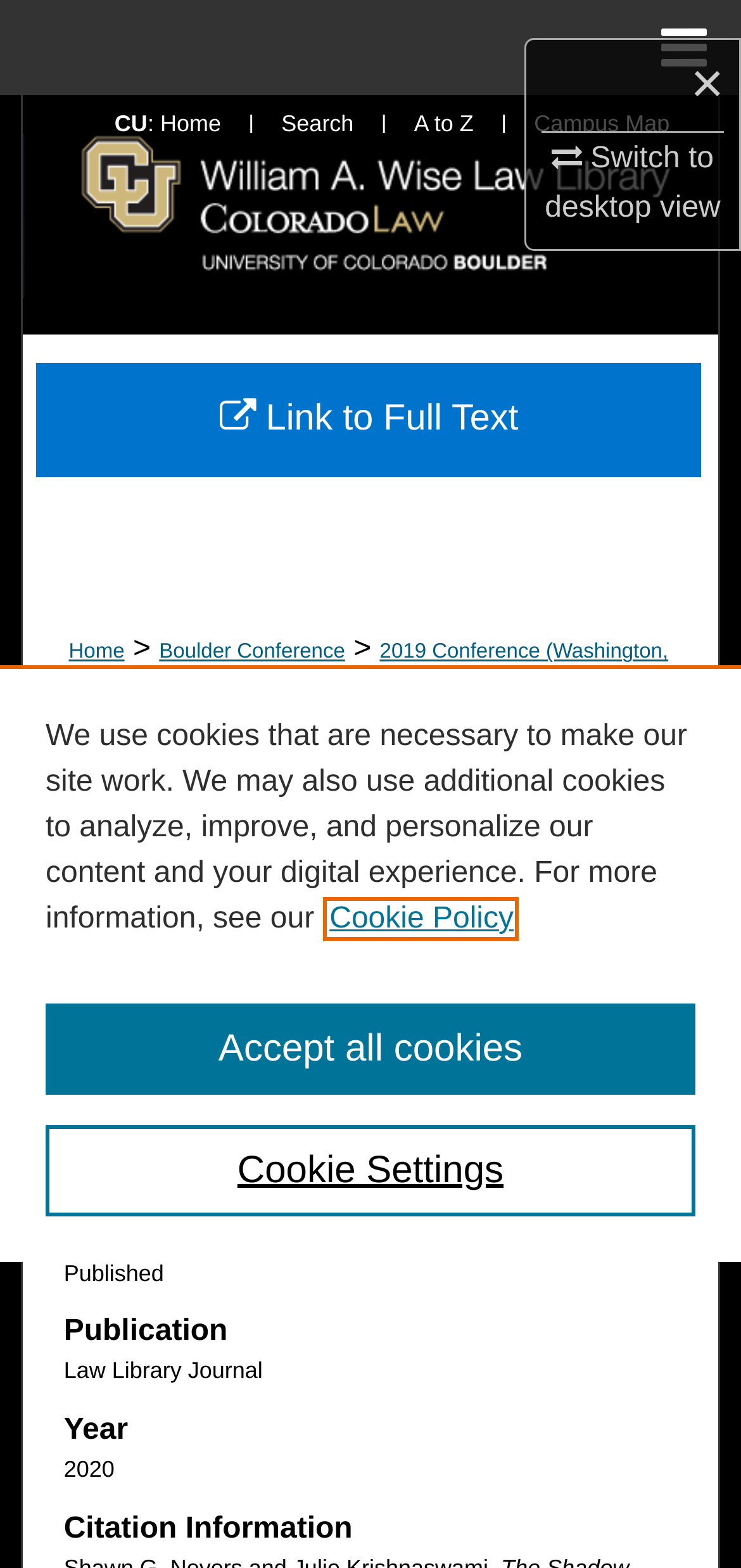Locate the primary headline on the webpage and provide its text.

Colorado Law Scholarly Commons